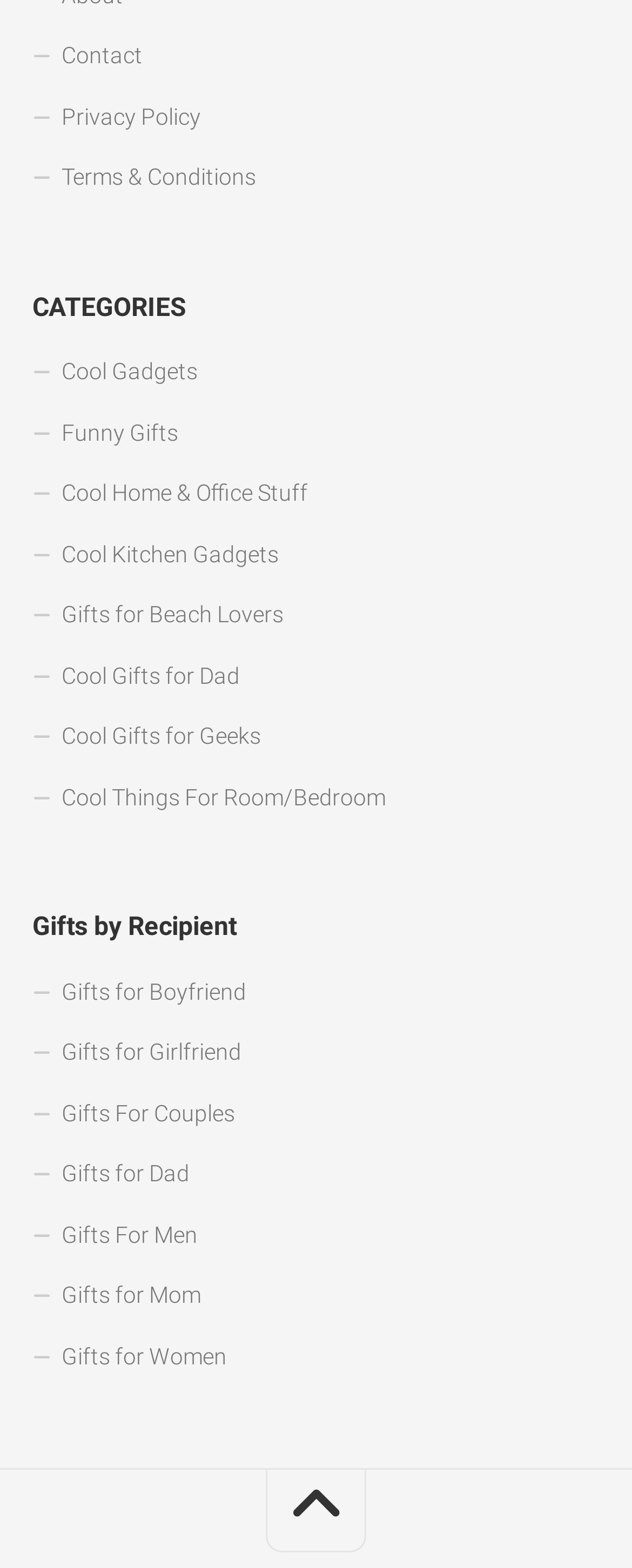Kindly determine the bounding box coordinates of the area that needs to be clicked to fulfill this instruction: "View contact information".

[0.051, 0.017, 0.949, 0.055]